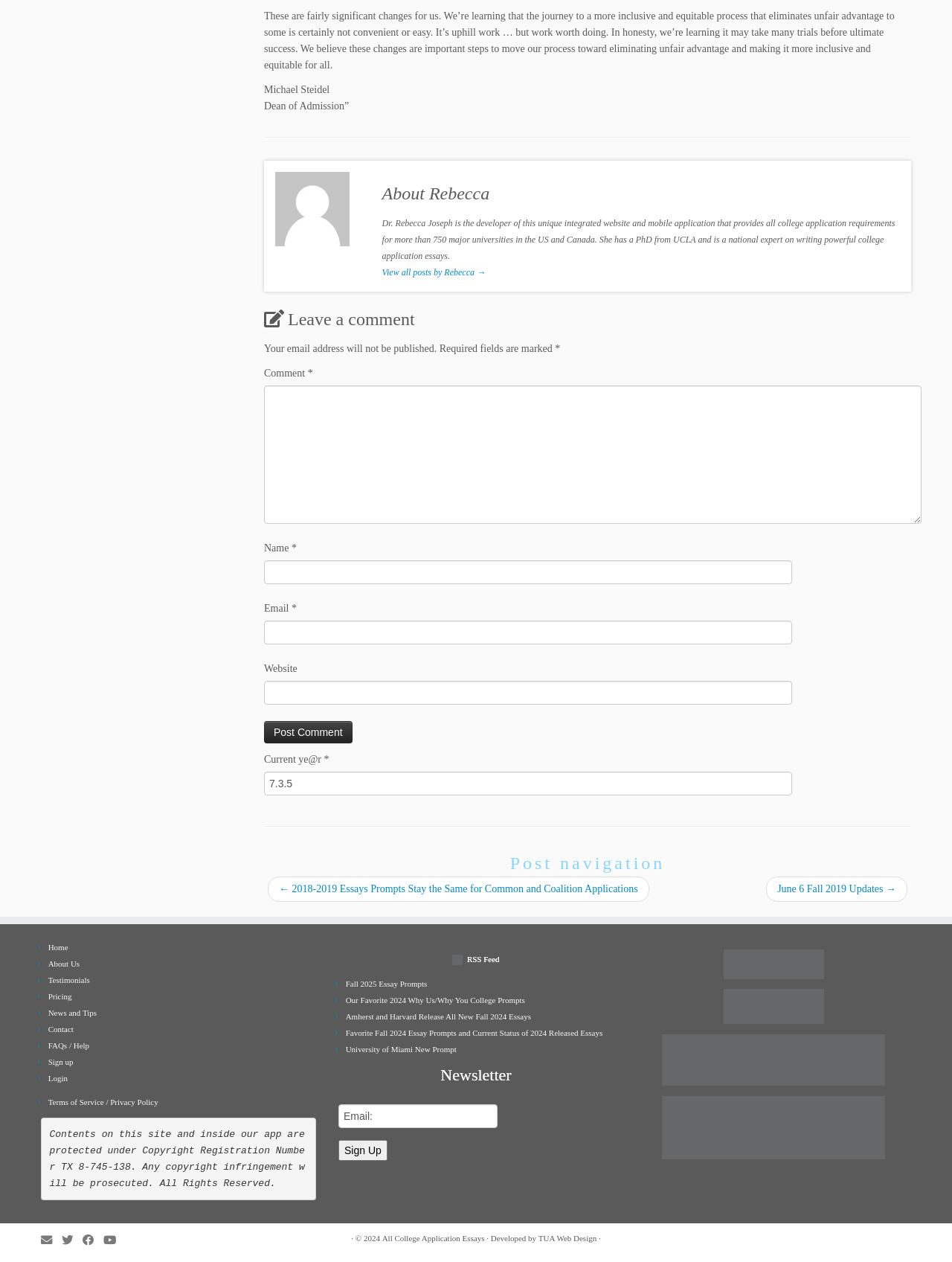What is the name of the person quoted in the first paragraph?
Deliver a detailed and extensive answer to the question.

The first paragraph starts with a quote, and the name 'Michael Steidel' is mentioned below the quote, indicating that he is the person being quoted.